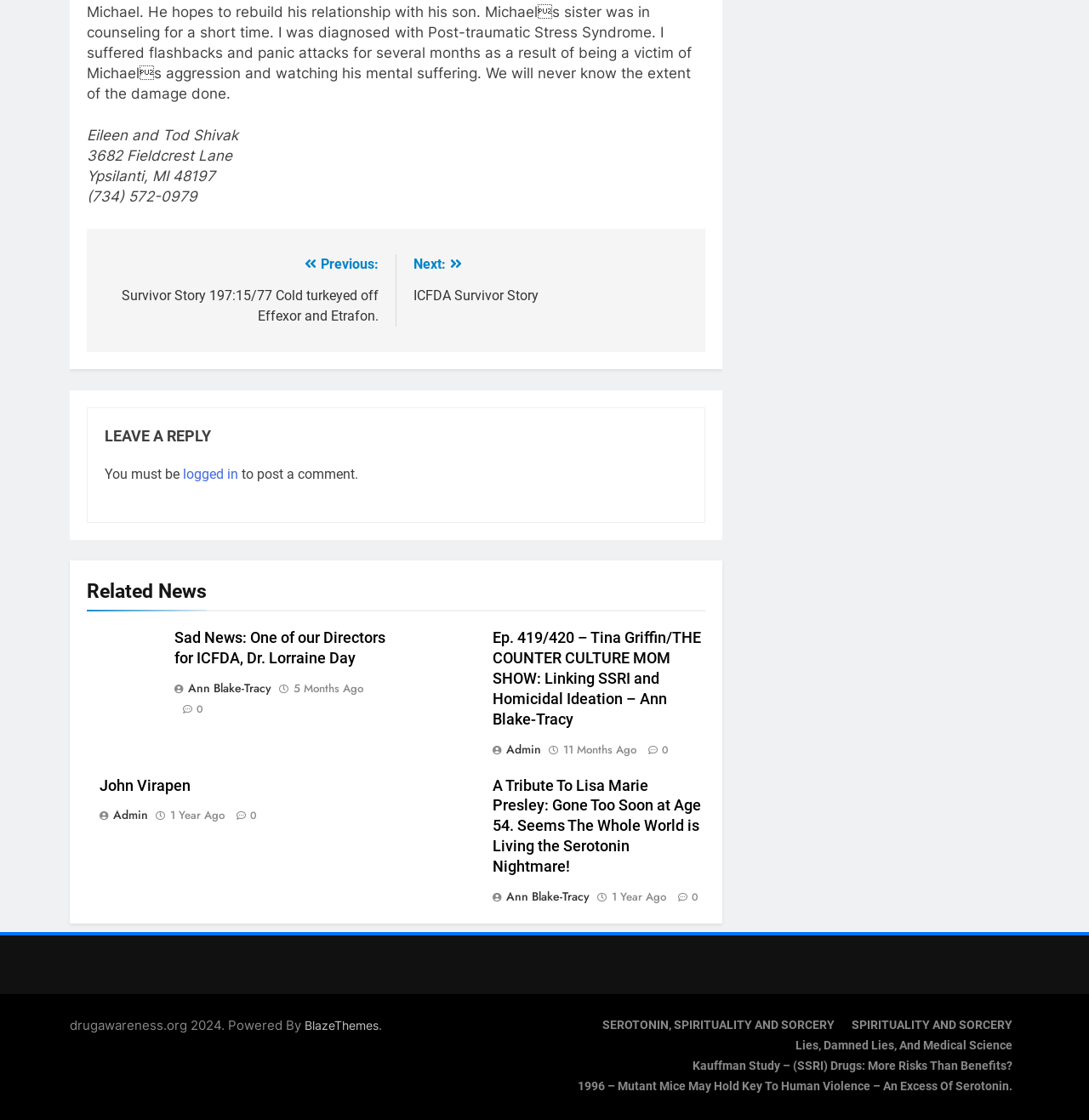How many articles are listed under 'Related News'?
Provide a detailed answer to the question, using the image to inform your response.

I counted the number of articles listed under the 'Related News' heading, which are four separate articles with headings and links.